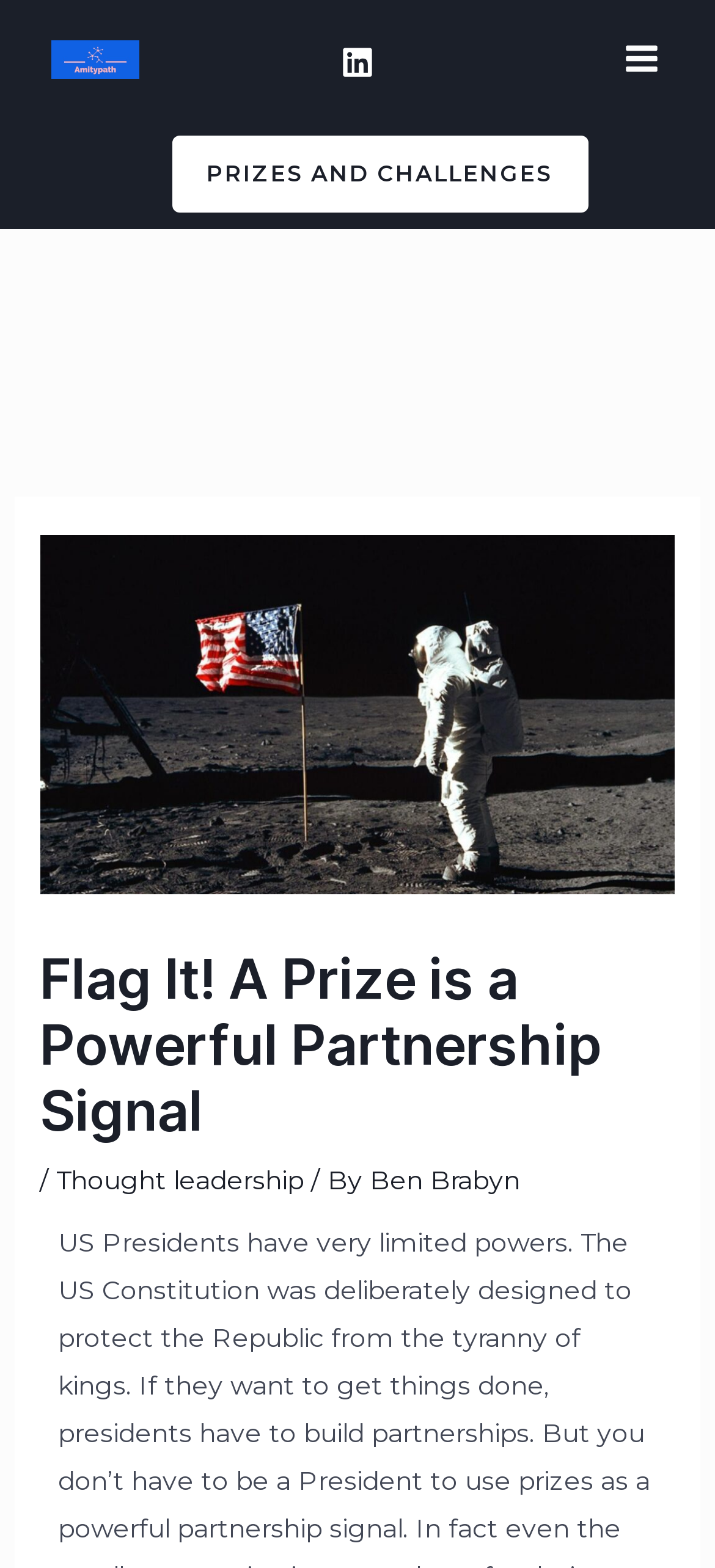Provide a one-word or brief phrase answer to the question:
What is the topic of the thought leadership article?

Prizes and challenges